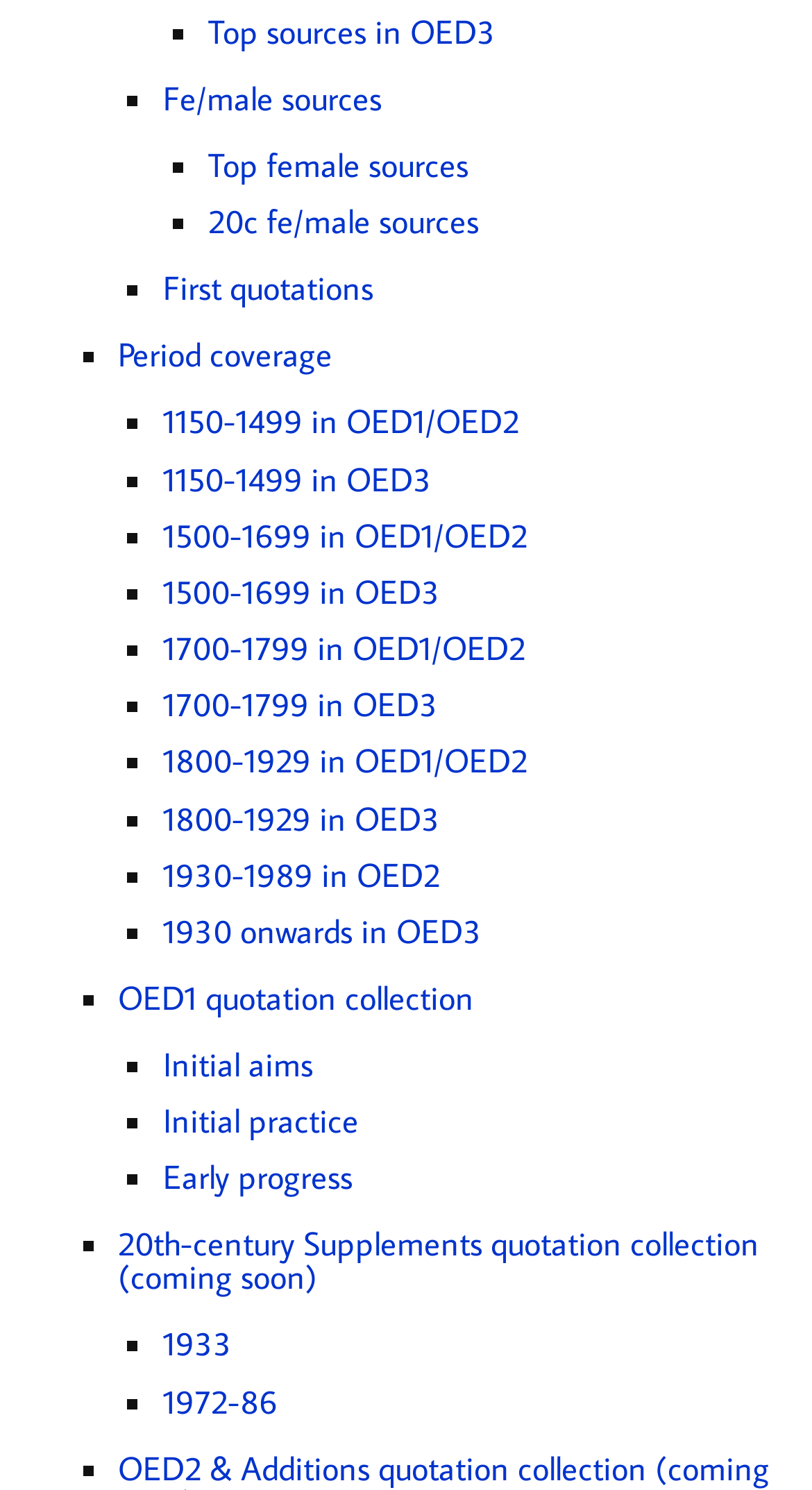What is the last link about?
Look at the image and provide a short answer using one word or a phrase.

20th-century Supplements quotation collection